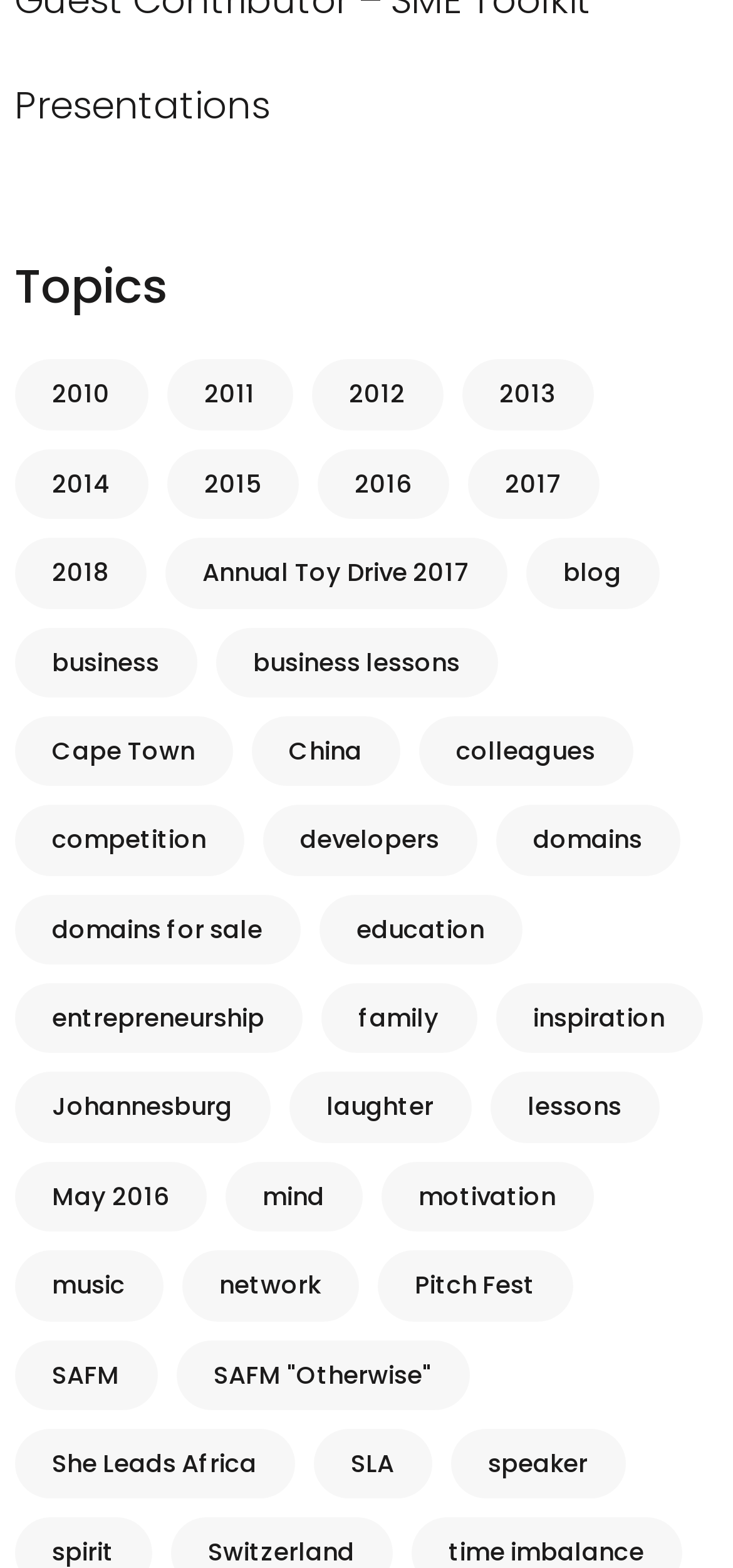Please find the bounding box coordinates of the element that needs to be clicked to perform the following instruction: "Explore topics". The bounding box coordinates should be four float numbers between 0 and 1, represented as [left, top, right, bottom].

[0.02, 0.16, 0.98, 0.205]